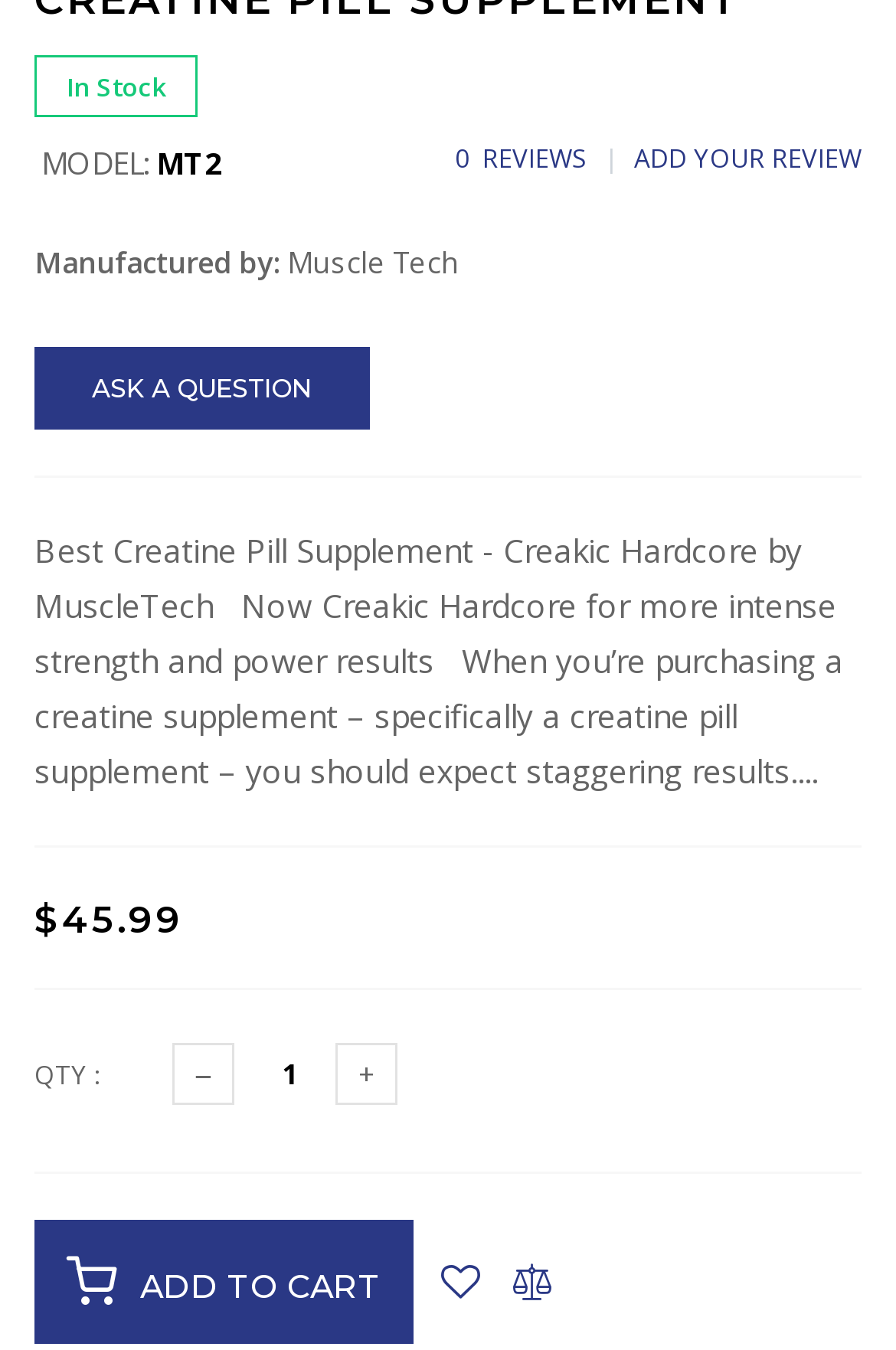What is the current stock status?
Look at the image and answer the question using a single word or phrase.

In Stock